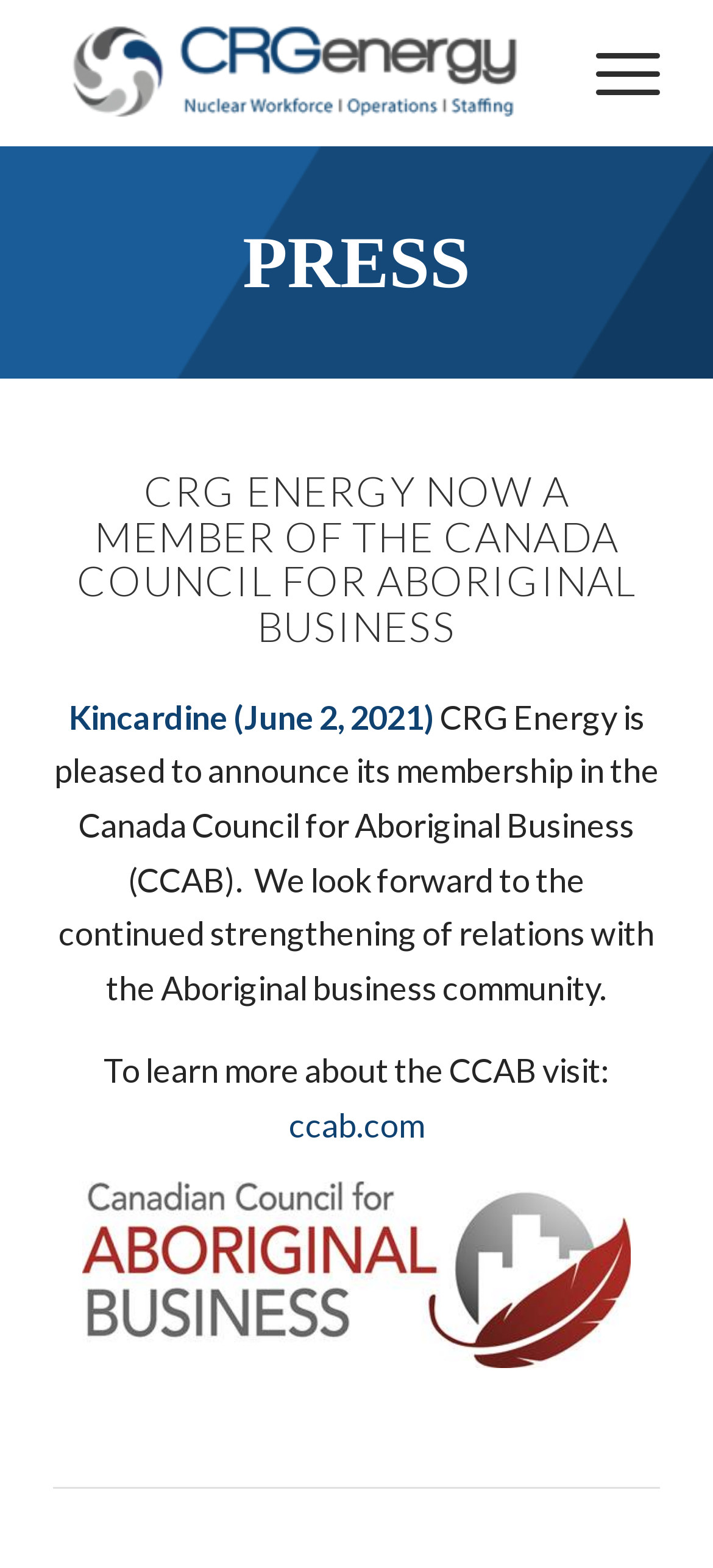Respond to the question below with a single word or phrase:
What is the website of the Canada Council for Aboriginal Business?

ccab.com